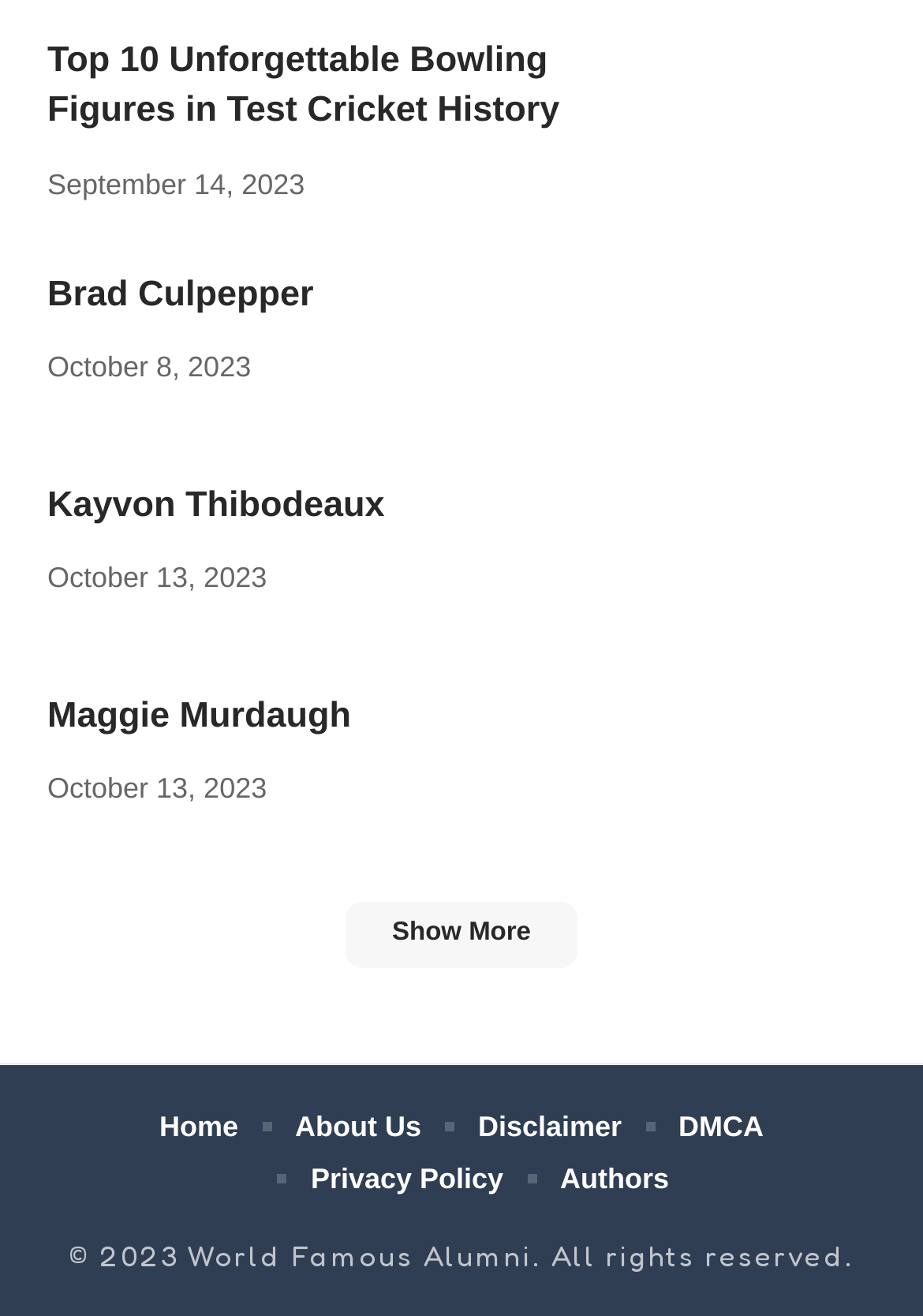Using the webpage screenshot, locate the HTML element that fits the following description and provide its bounding box: "Show More".

[0.373, 0.684, 0.626, 0.735]